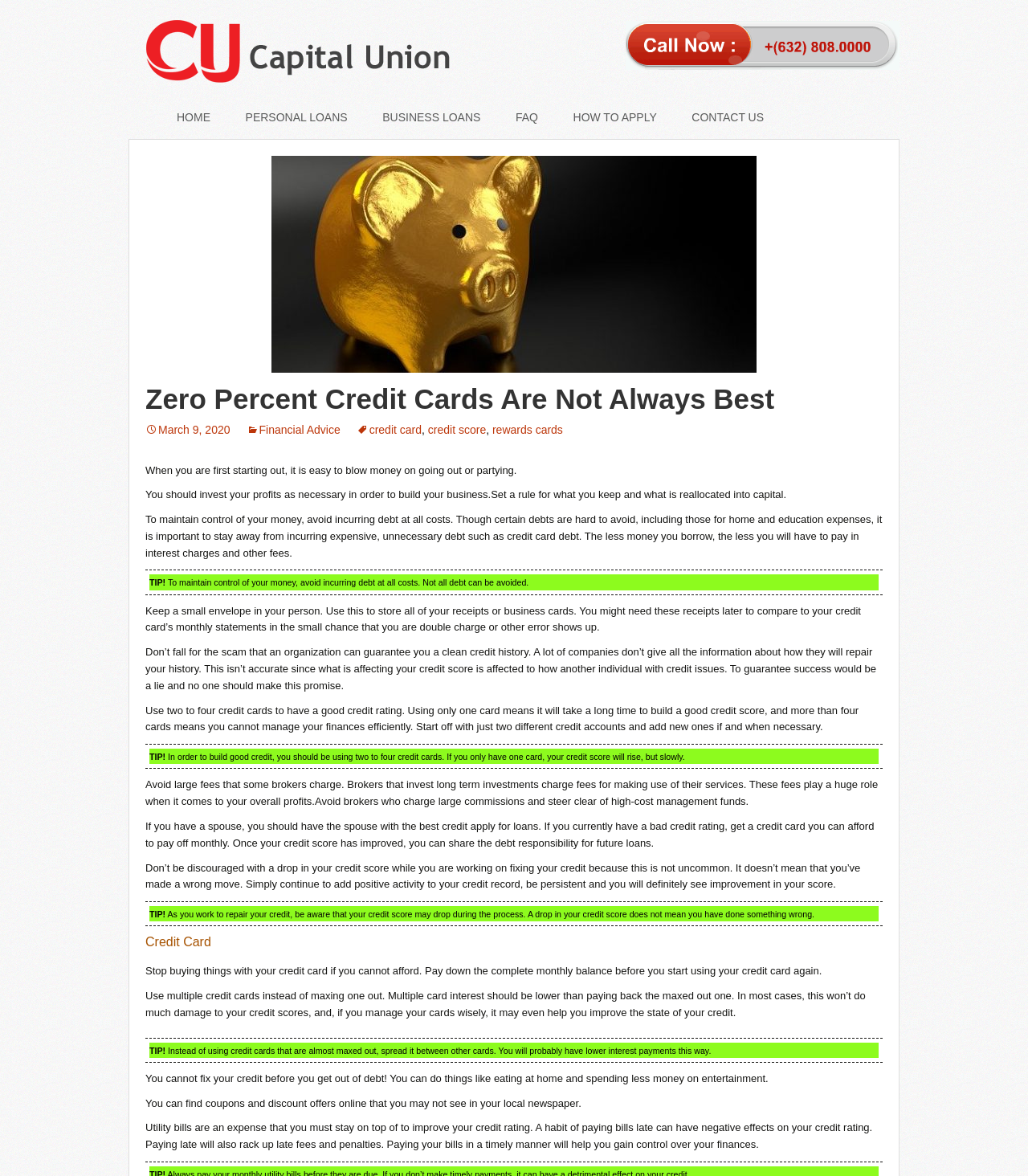Please pinpoint the bounding box coordinates for the region I should click to adhere to this instruction: "Click on HOME".

[0.156, 0.087, 0.22, 0.112]